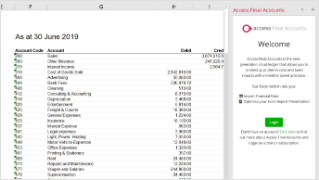What type of professionals is the add-in designed for?
Please give a well-detailed answer to the question.

The Access Ledger Add-in for Excel is specifically designed to assist users in managing financial data, which suggests that it is intended for accounting and finance professionals who need to efficiently manage and analyze financial data.